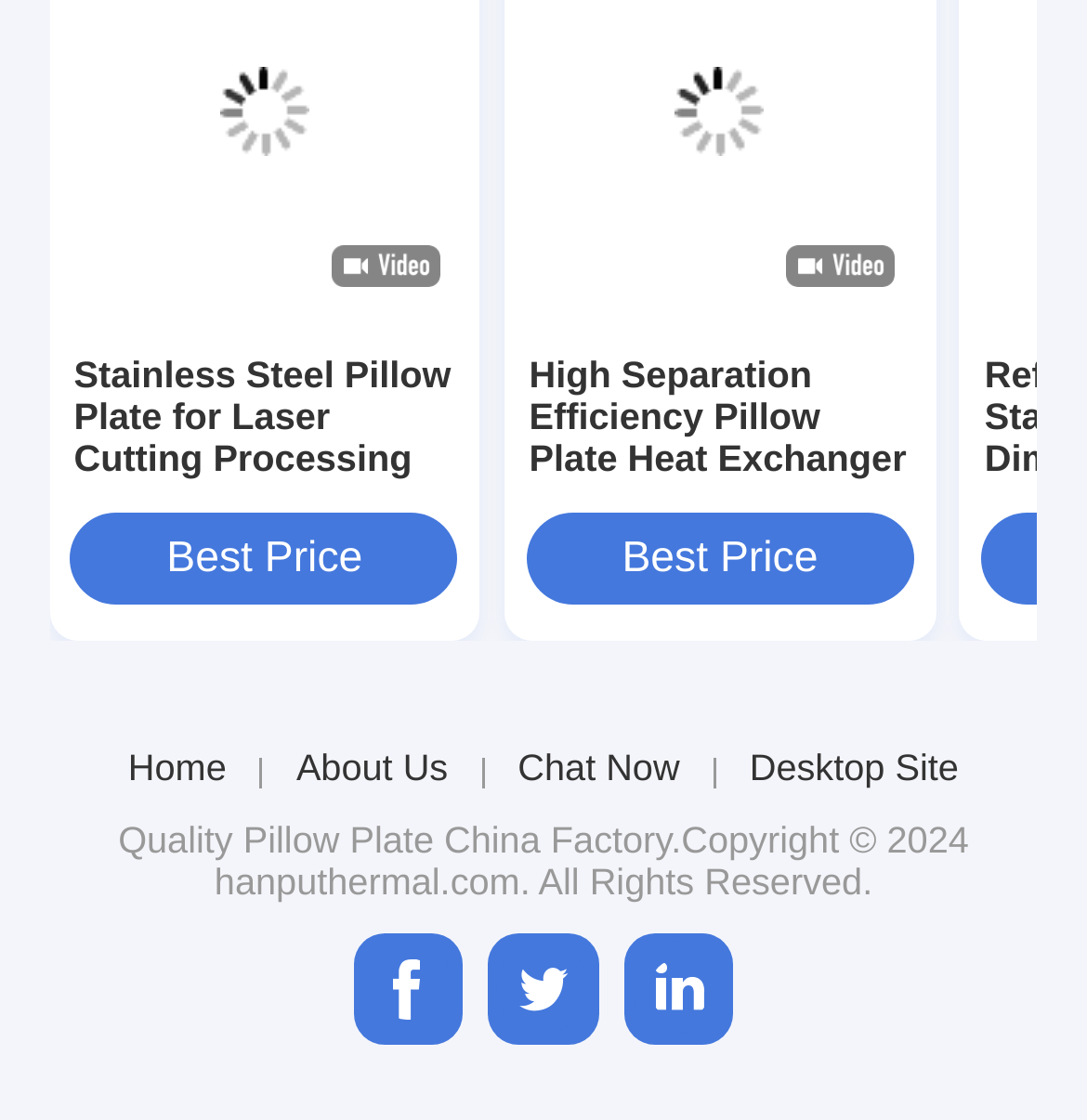Find the bounding box coordinates for the element that must be clicked to complete the instruction: "Go to MSSQL Recovery". The coordinates should be four float numbers between 0 and 1, indicated as [left, top, right, bottom].

None